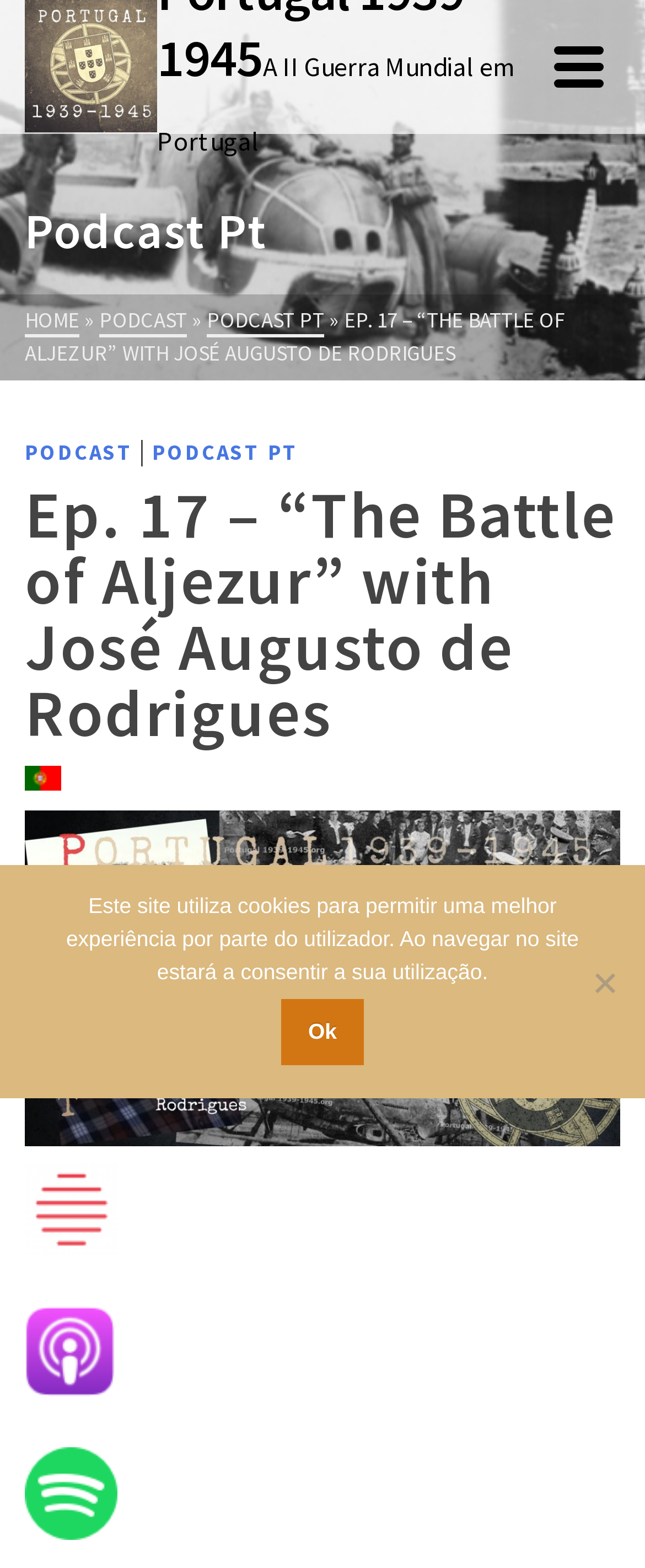Give a succinct answer to this question in a single word or phrase: 
What is the purpose of the button at the top right corner?

Unknown